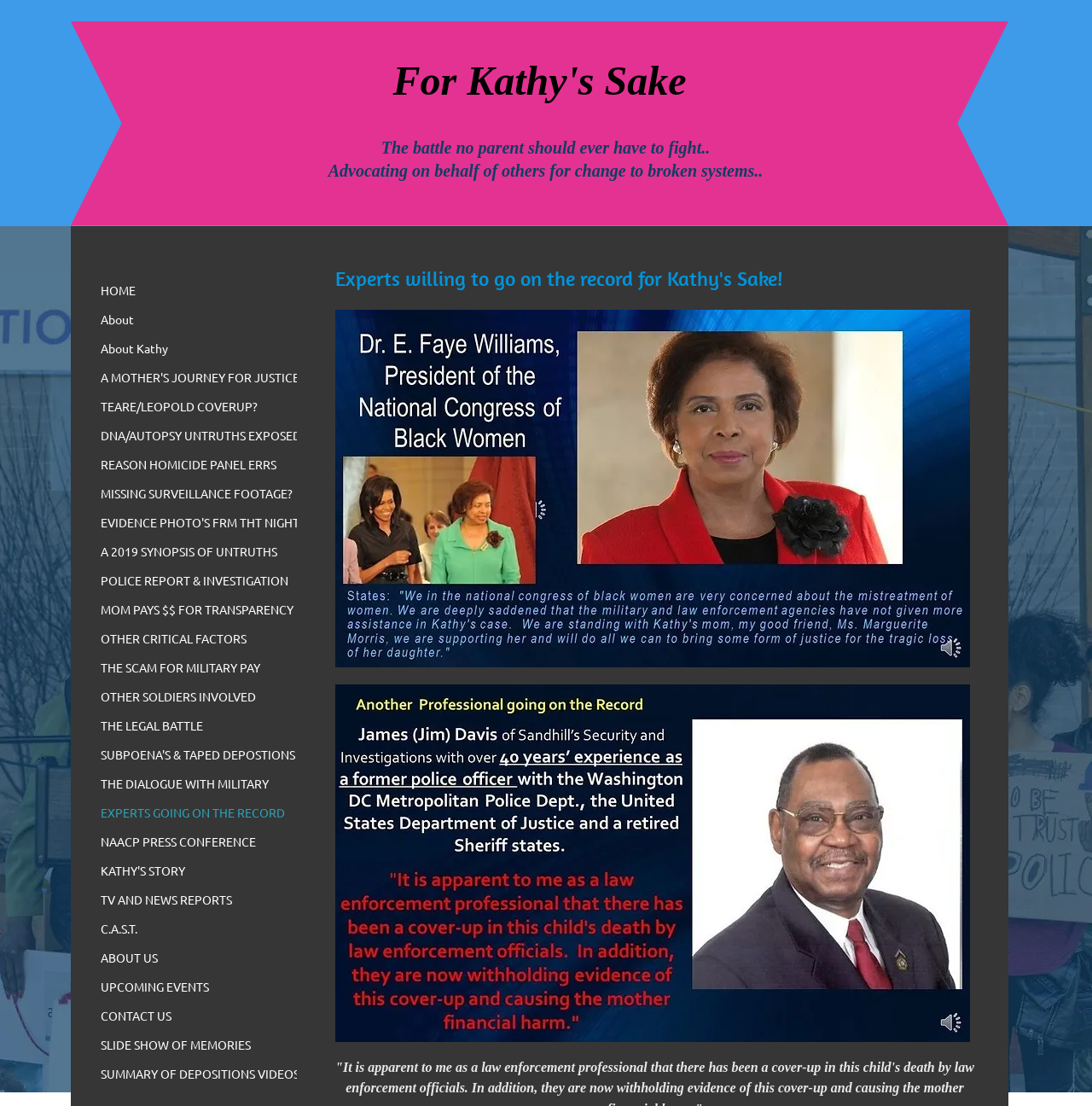Use a single word or phrase to answer the question: How many sections are on the webpage?

At least 2